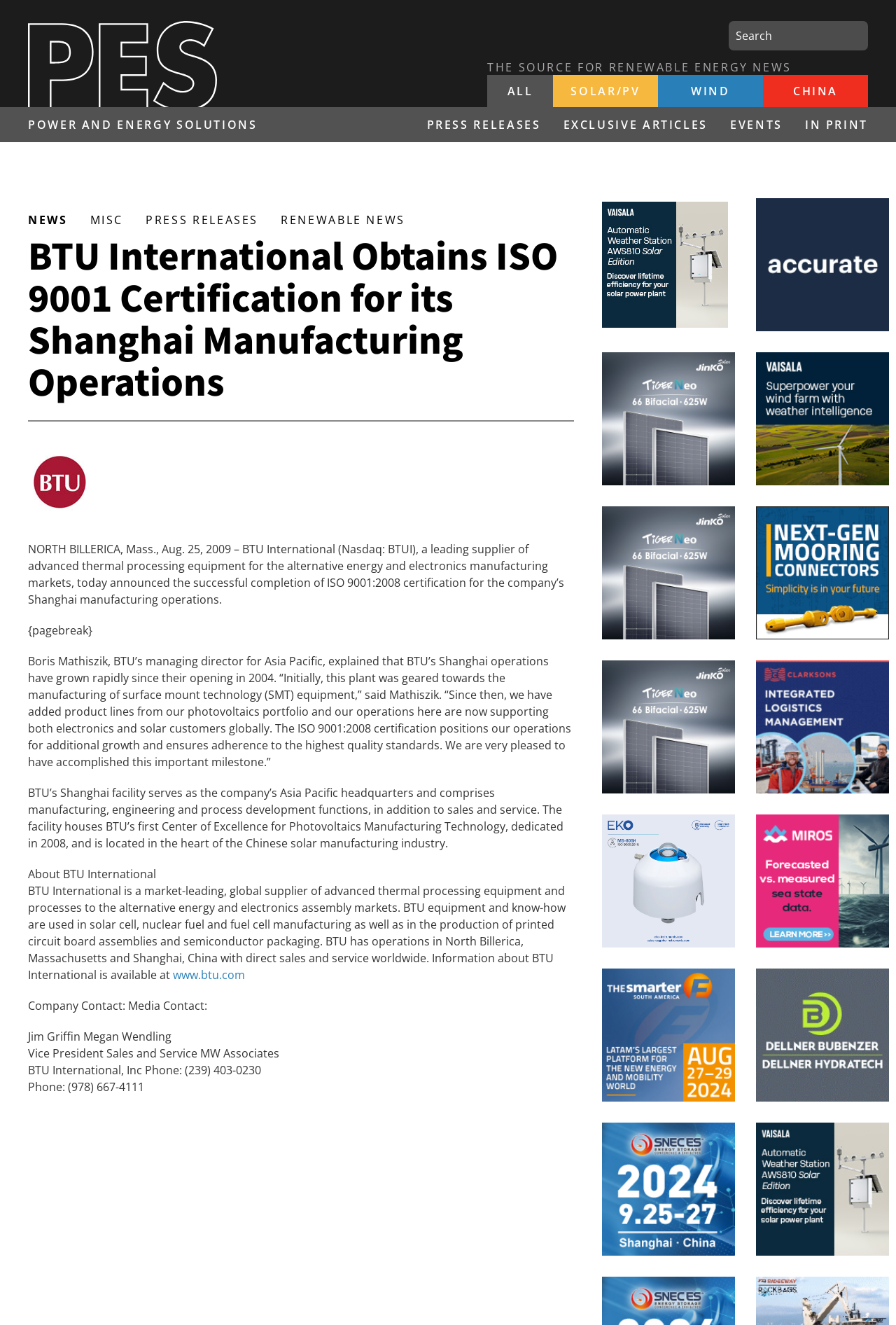What is the company's name?
Provide a detailed answer to the question, using the image to inform your response.

I found the company's name by looking at the article's title and the 'About BTU International' section, which clearly states the company's name as BTU International.